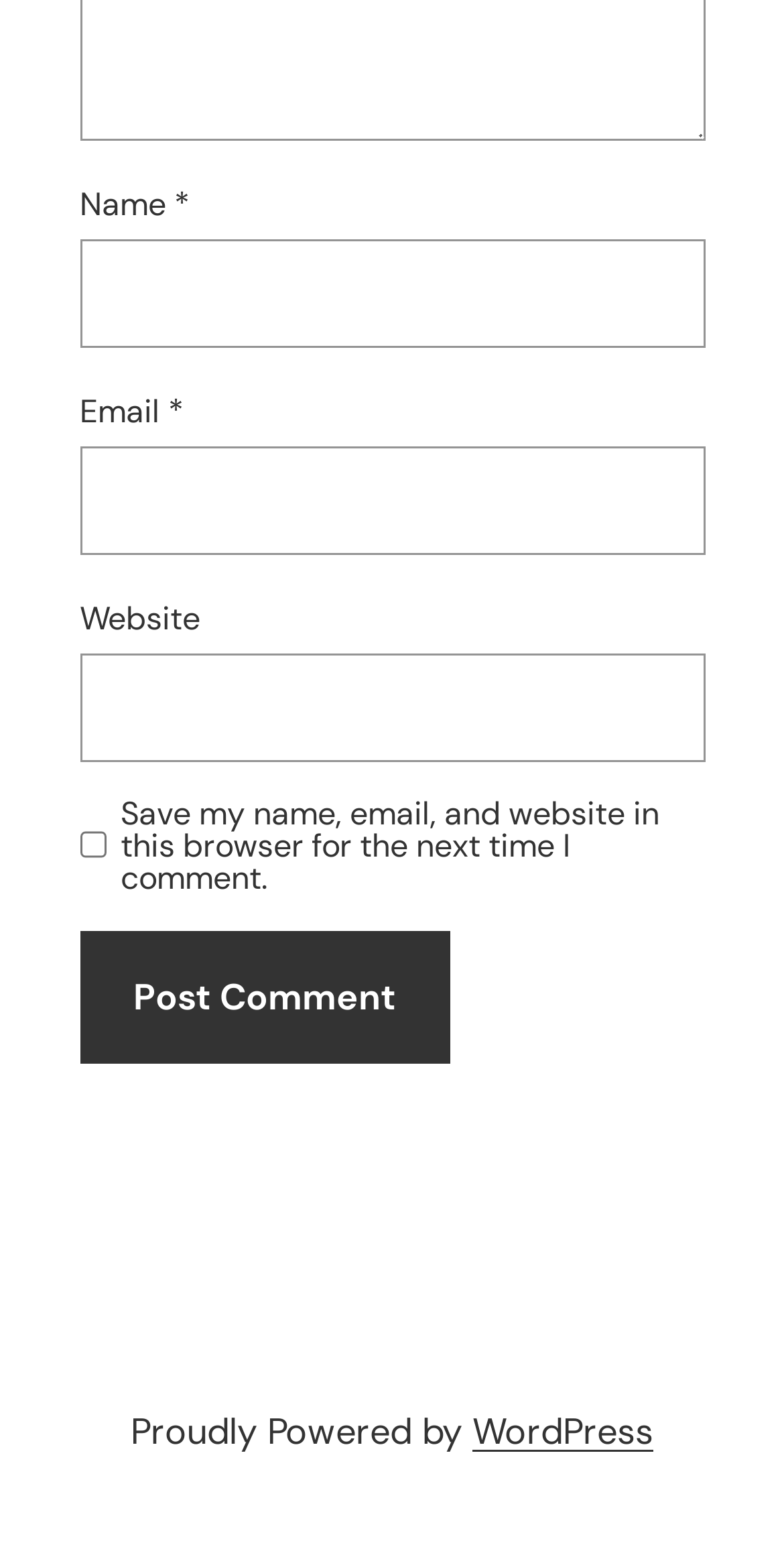Is the 'Save my name...' checkbox checked?
Relying on the image, give a concise answer in one word or a brief phrase.

No